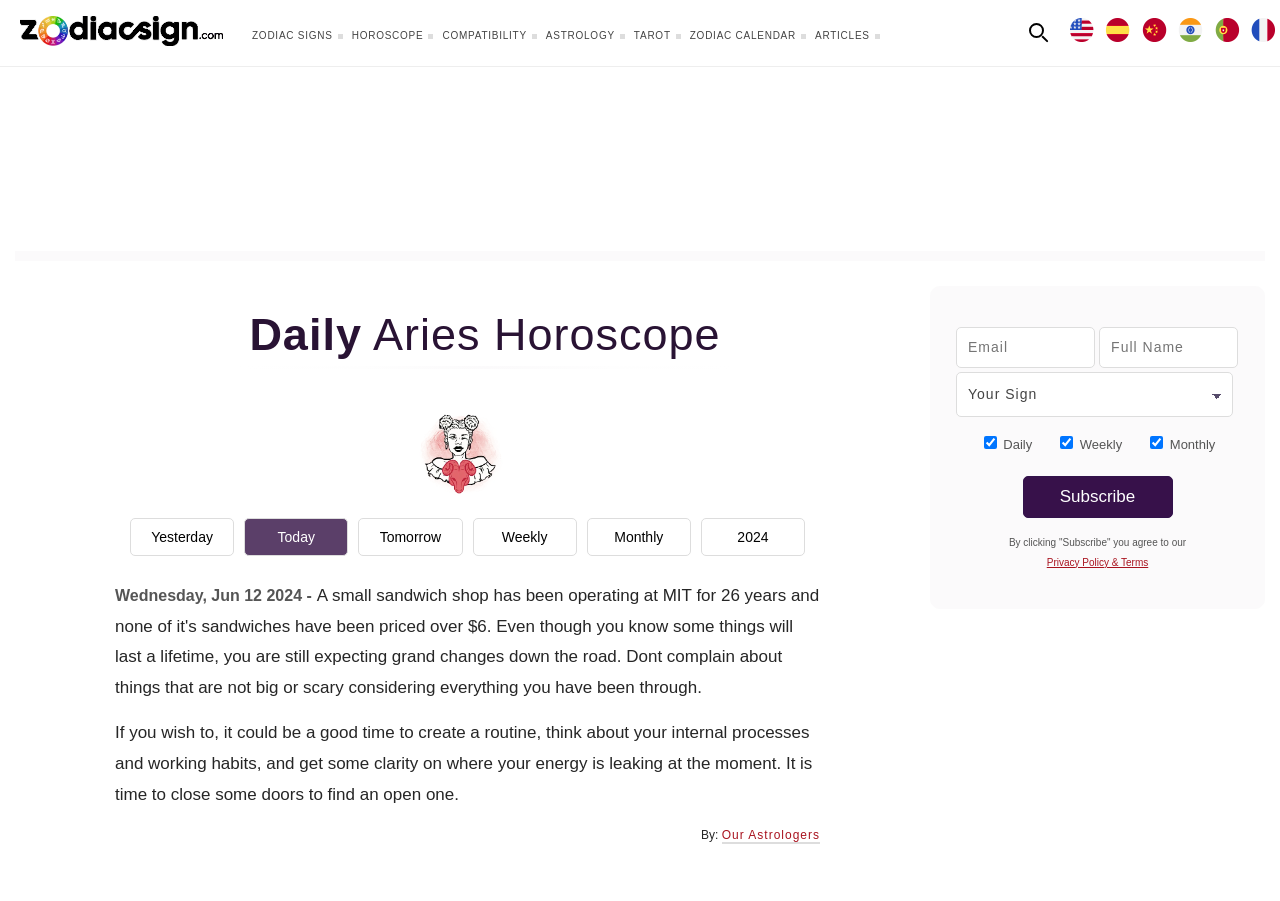Pinpoint the bounding box coordinates for the area that should be clicked to perform the following instruction: "Subscribe to daily horoscope".

[0.799, 0.528, 0.916, 0.575]